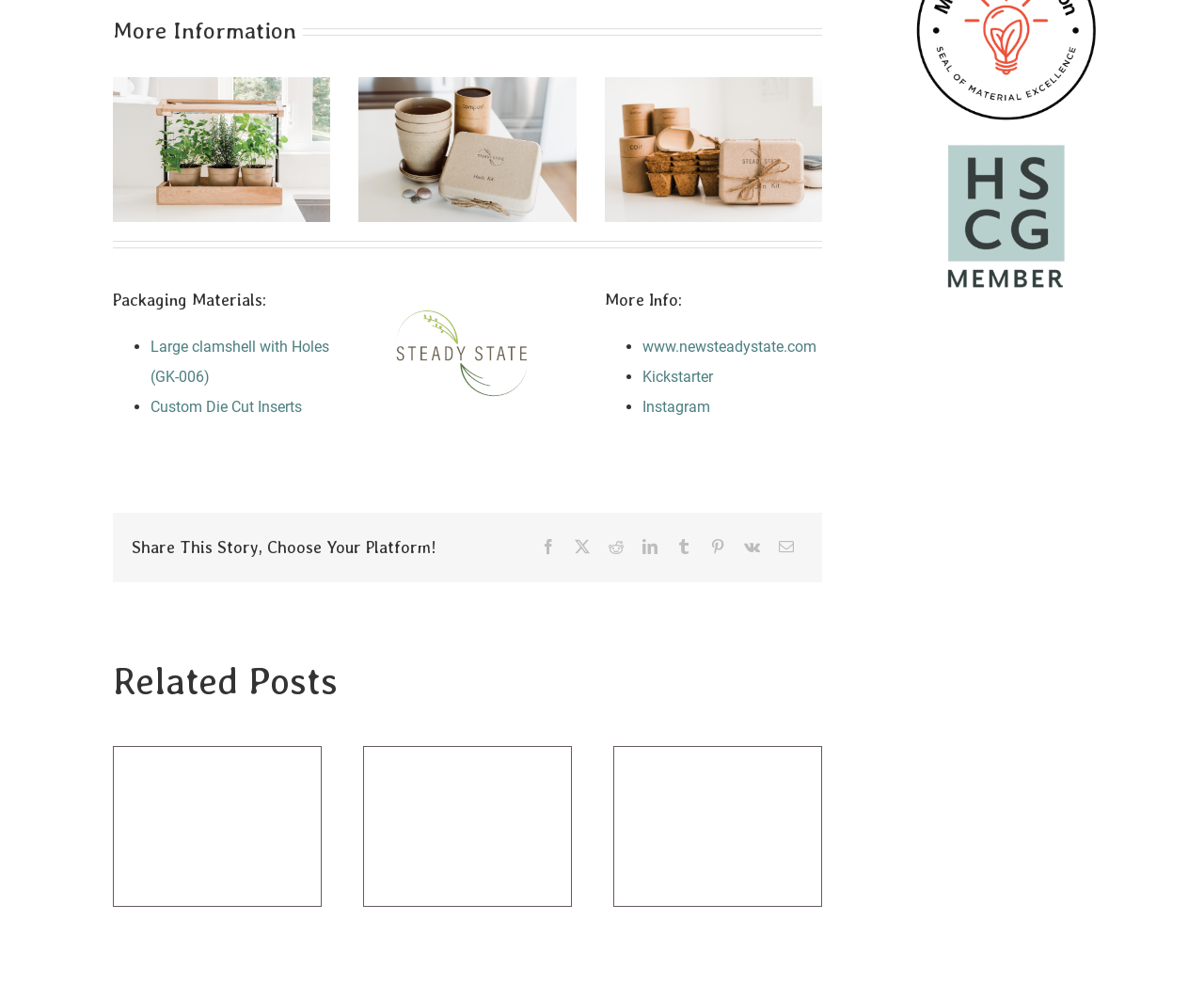Locate the bounding box coordinates of the element I should click to achieve the following instruction: "View 'Custom Product Packaging'".

[0.302, 0.758, 0.475, 0.921]